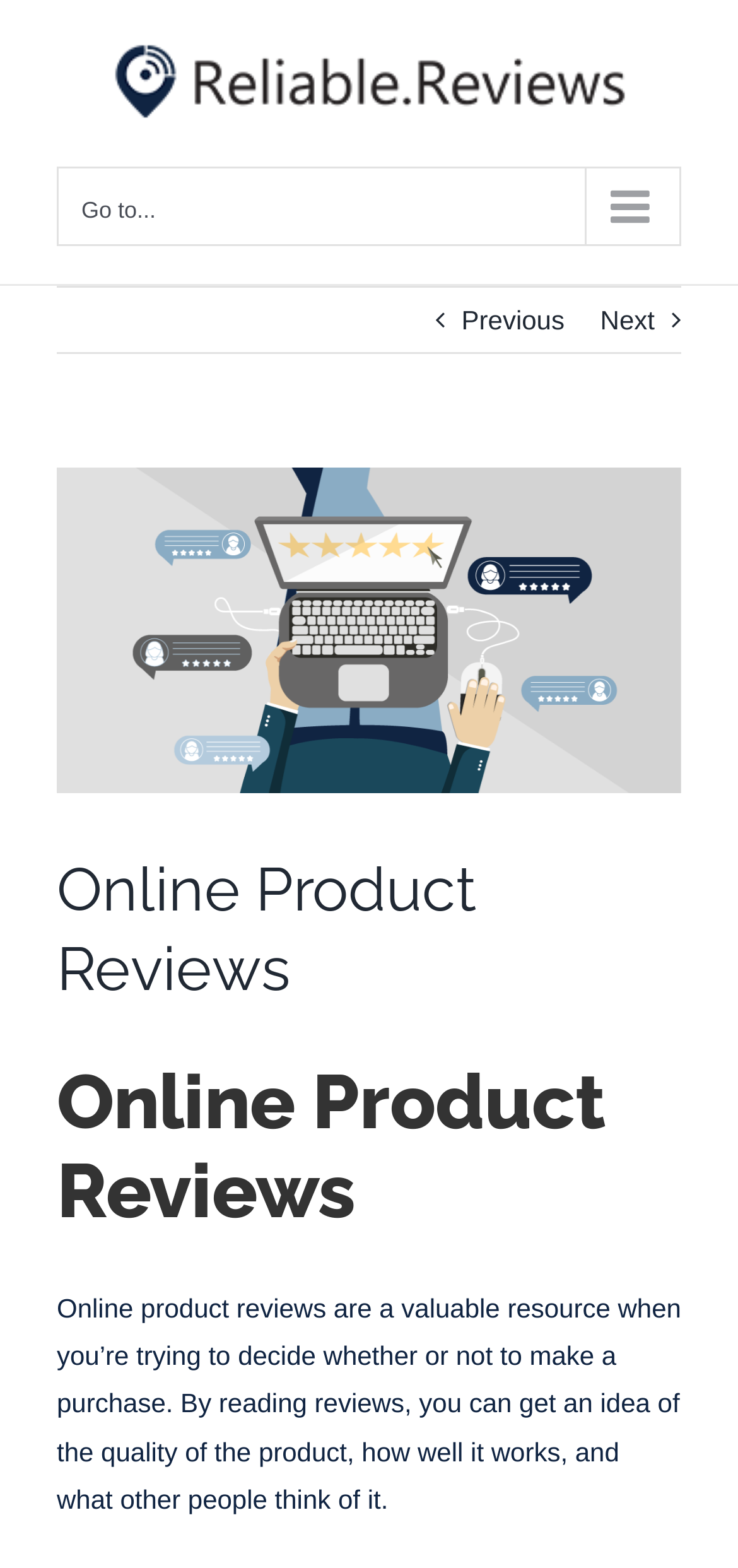Could you please study the image and provide a detailed answer to the question:
What is the purpose of online product reviews?

According to the text on the webpage, online product reviews are a valuable resource when trying to decide whether or not to make a purchase. By reading reviews, you can get an idea of the quality of the product, how well it works, and what other people think of it.